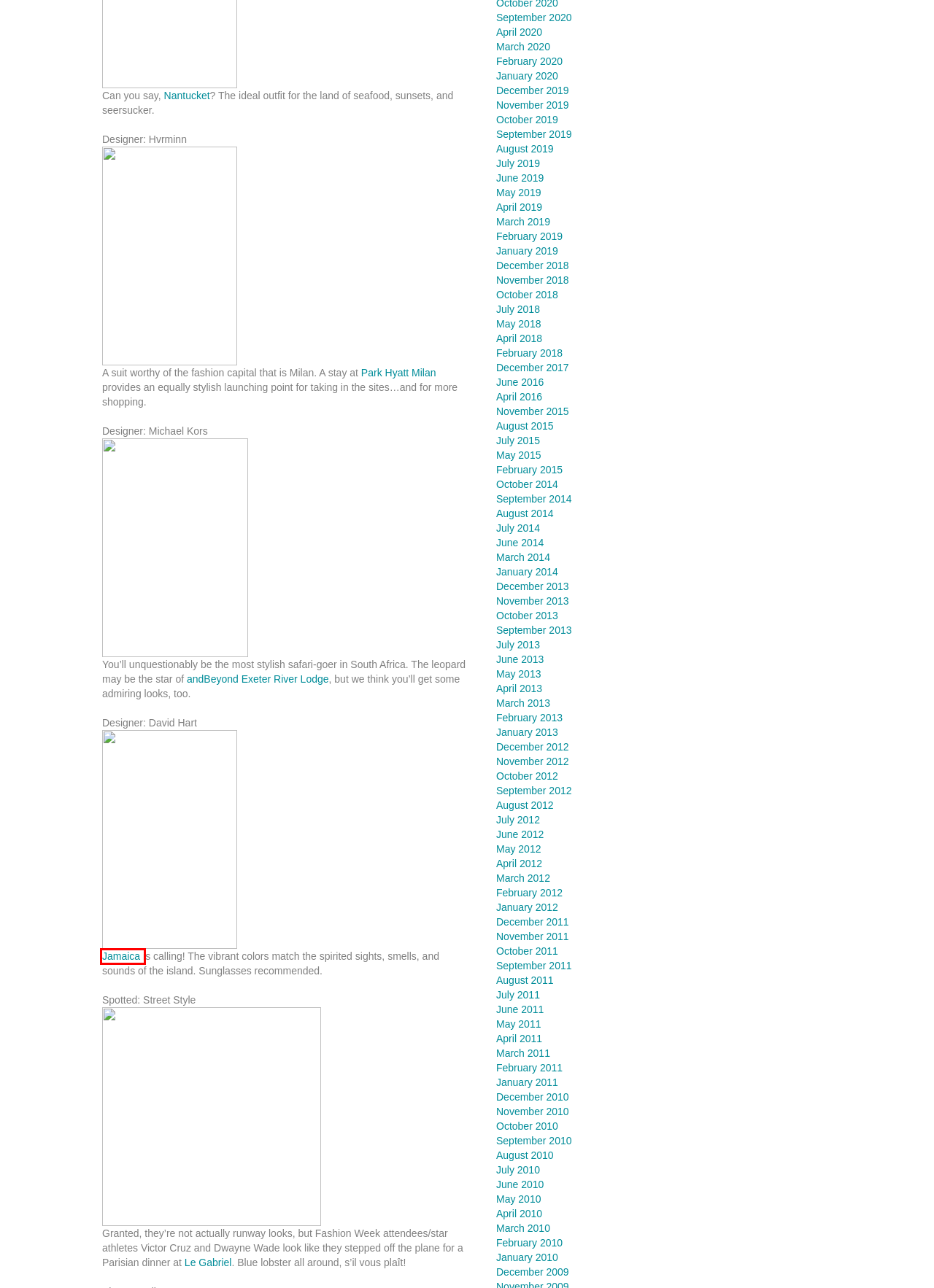View the screenshot of the webpage containing a red bounding box around a UI element. Select the most fitting webpage description for the new page shown after the element in the red bounding box is clicked. Here are the candidates:
A. Luxury Hotels and Blissful Villas in Jamaica | Island Outpost
B. Alice Marshall Public Relations • and they say print is dead…
C. Alice Marshall Public Relations • august pond-hopping
D. Alice Marshall Public Relations • how tough?
E. Alice Marshall Public Relations • boot camp, commes les francaises
F. Alice Marshall Public Relations • risqué business with crazy horse paris & le pavillon des lettres
G. Alice Marshall Public Relations • fall to-do list
H. Alice Marshall Public Relations • “Book” it to Nantucket

A